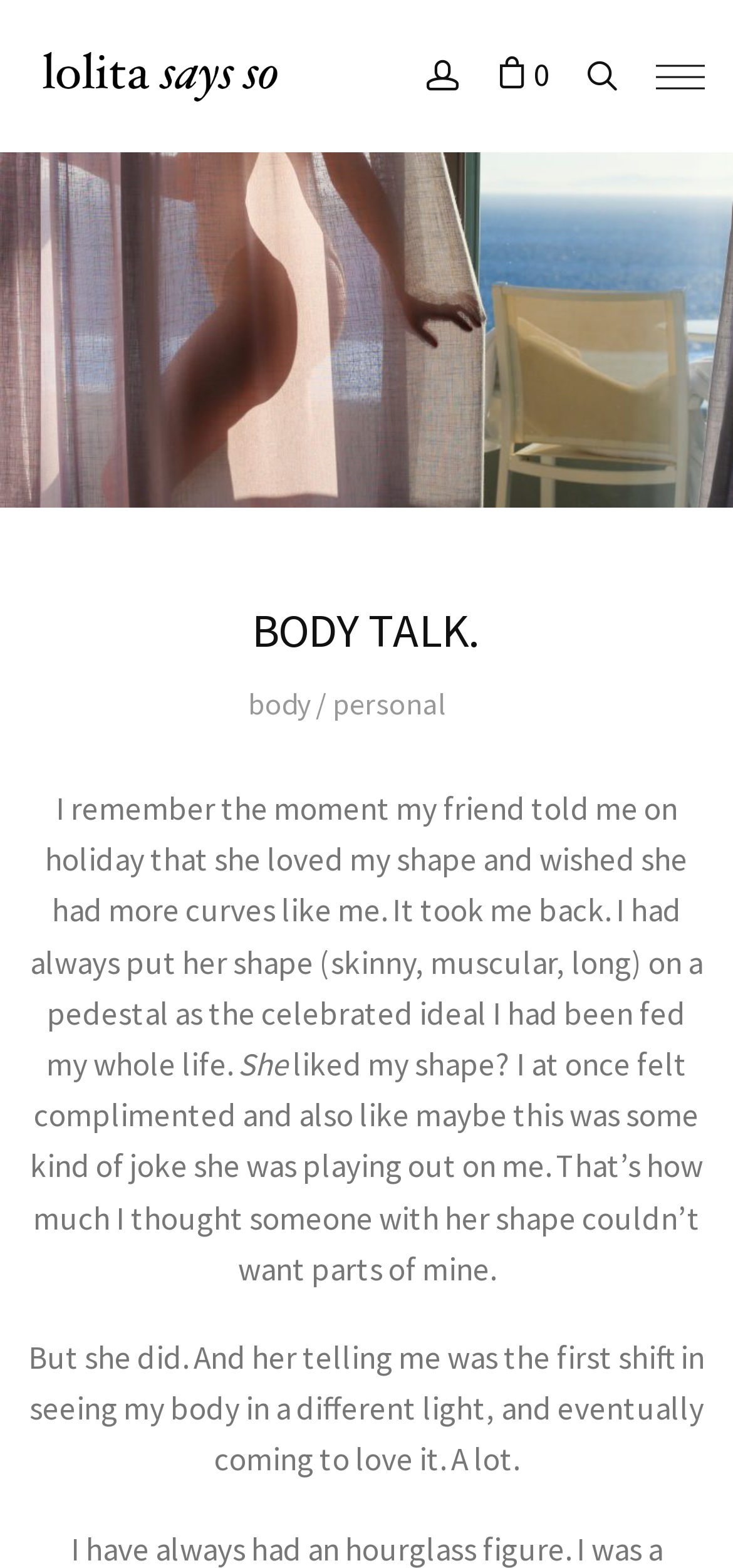Answer the question below in one word or phrase:
What is the author's initial reaction to her friend's compliment?

felt complimented and unsure